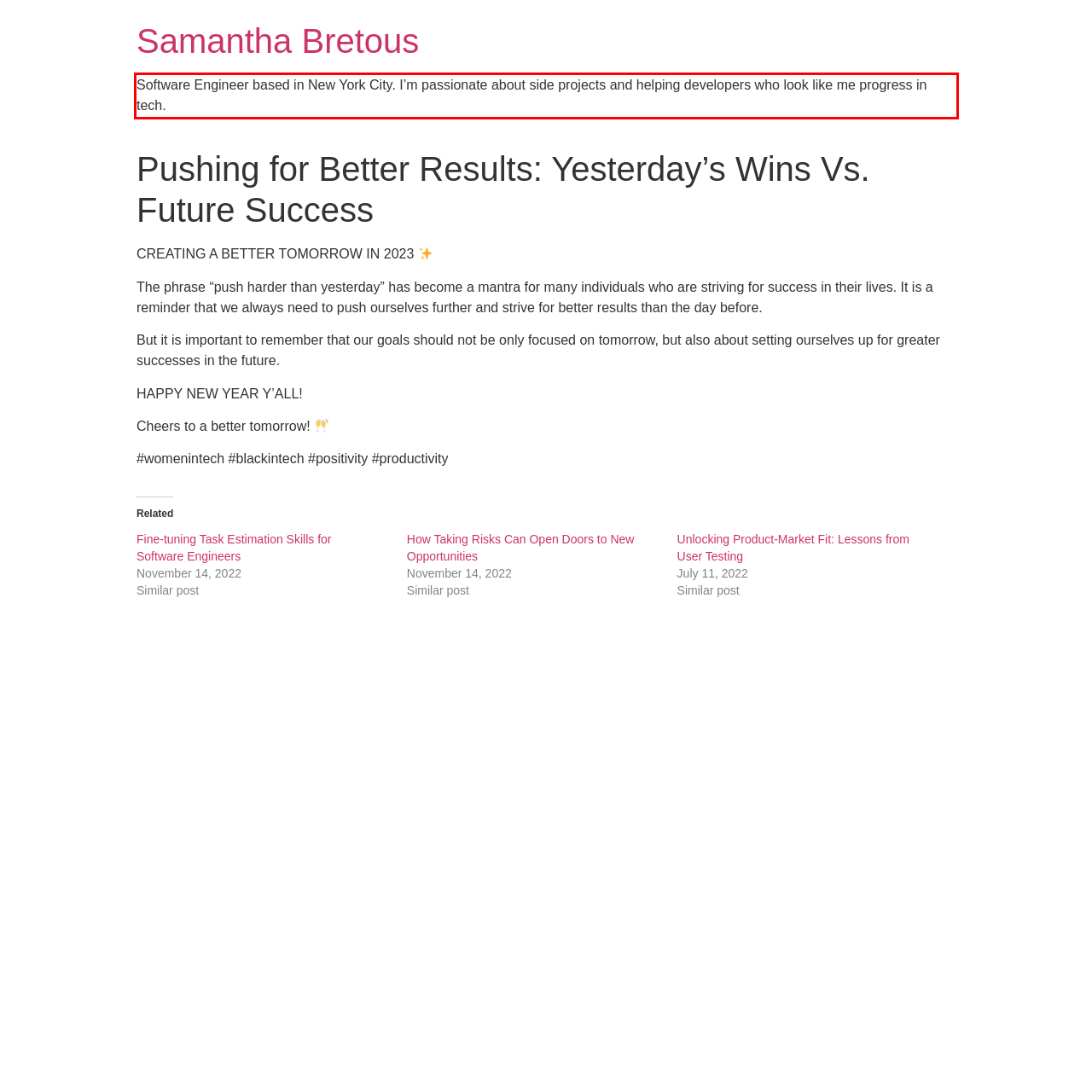In the given screenshot, locate the red bounding box and extract the text content from within it.

Software Engineer based in New York City. I’m passionate about side projects and helping developers who look like me progress in tech.